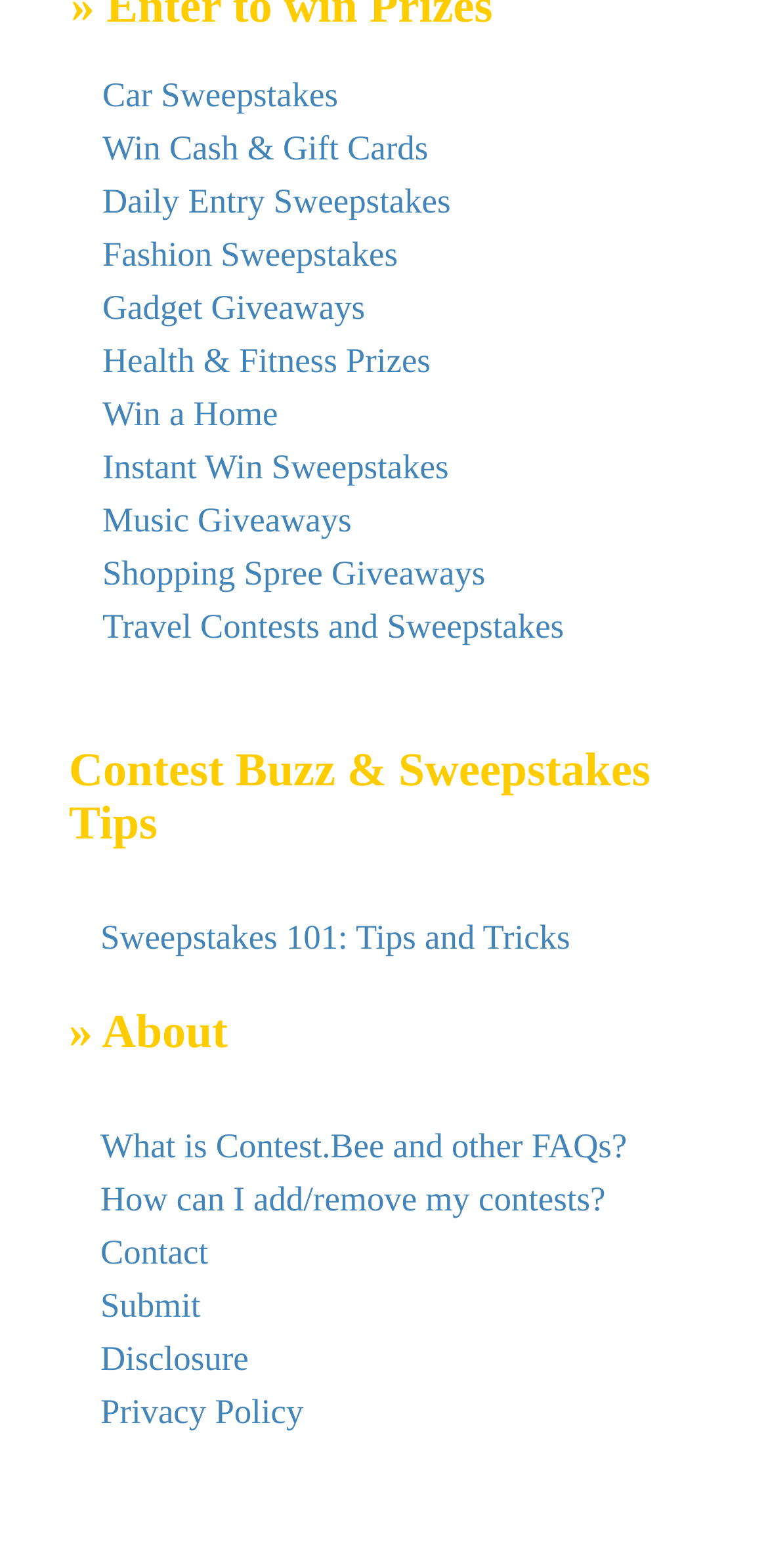Predict the bounding box coordinates of the area that should be clicked to accomplish the following instruction: "Send an email". The bounding box coordinates should consist of four float numbers between 0 and 1, i.e., [left, top, right, bottom].

None